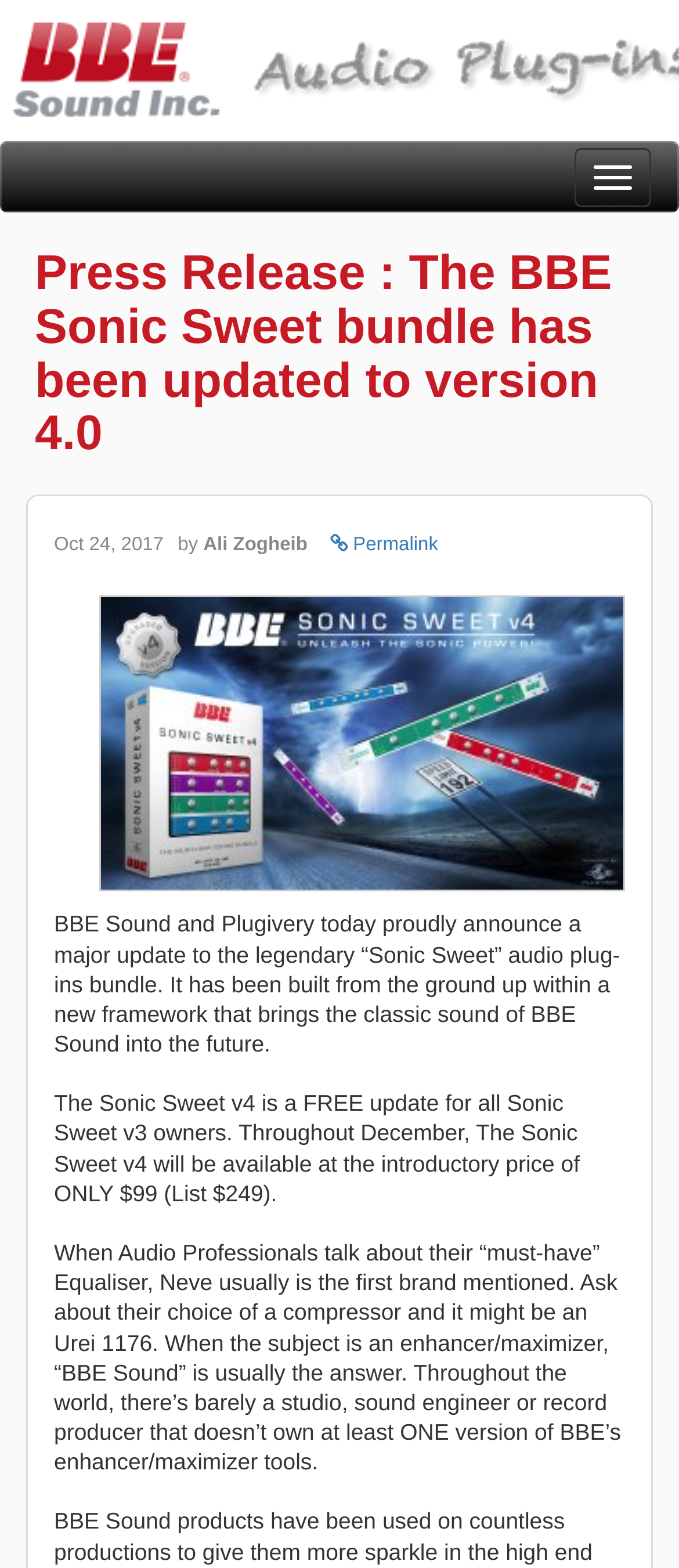From the element description Permalink, predict the bounding box coordinates of the UI element. The coordinates must be specified in the format (top-left x, top-left y, bottom-right x, bottom-right y) and should be within the 0 to 1 range.

[0.486, 0.341, 0.645, 0.354]